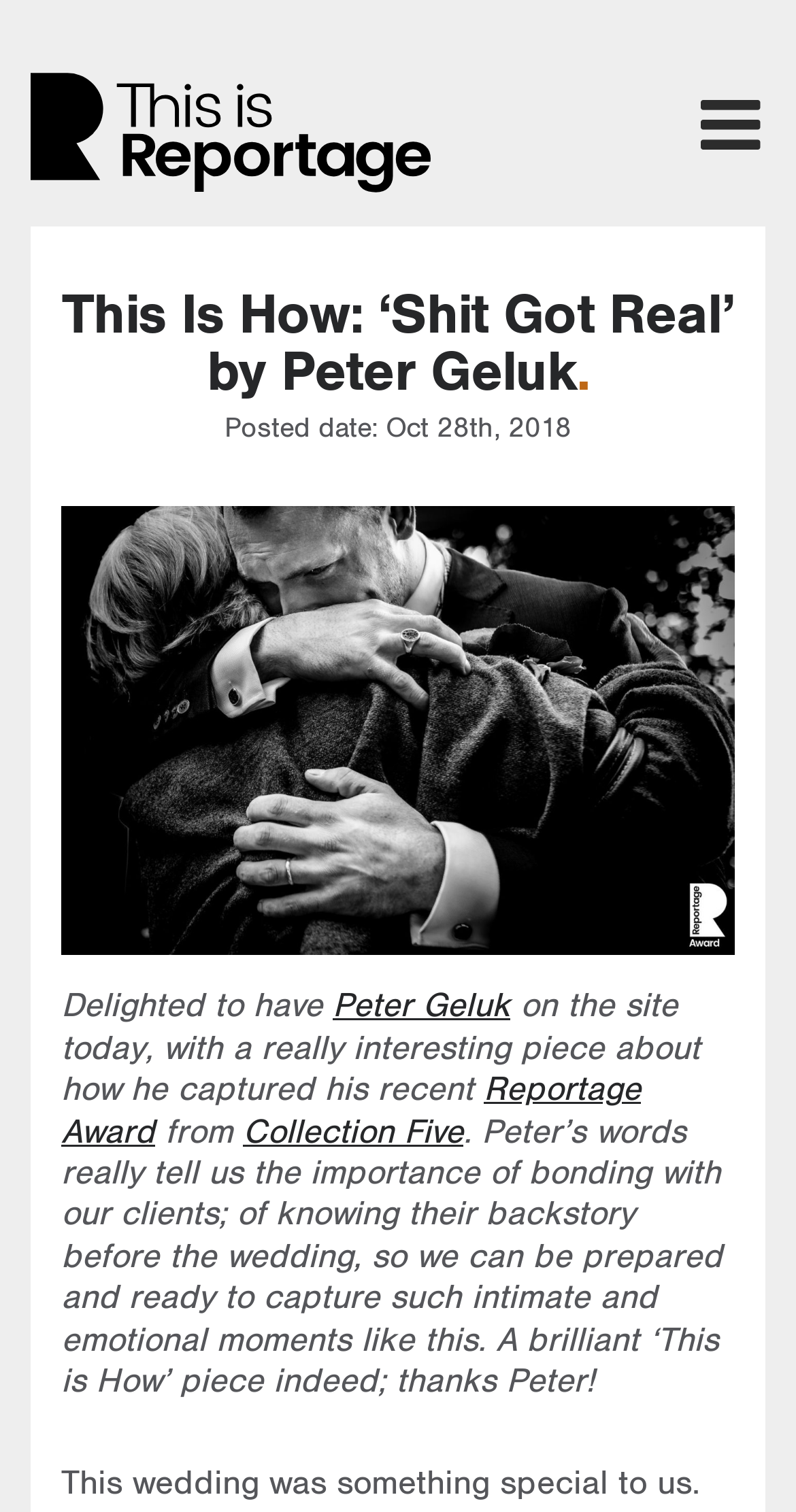Locate the primary heading on the webpage and return its text.

This Is How: ‘Shit Got Real’ by Peter Geluk